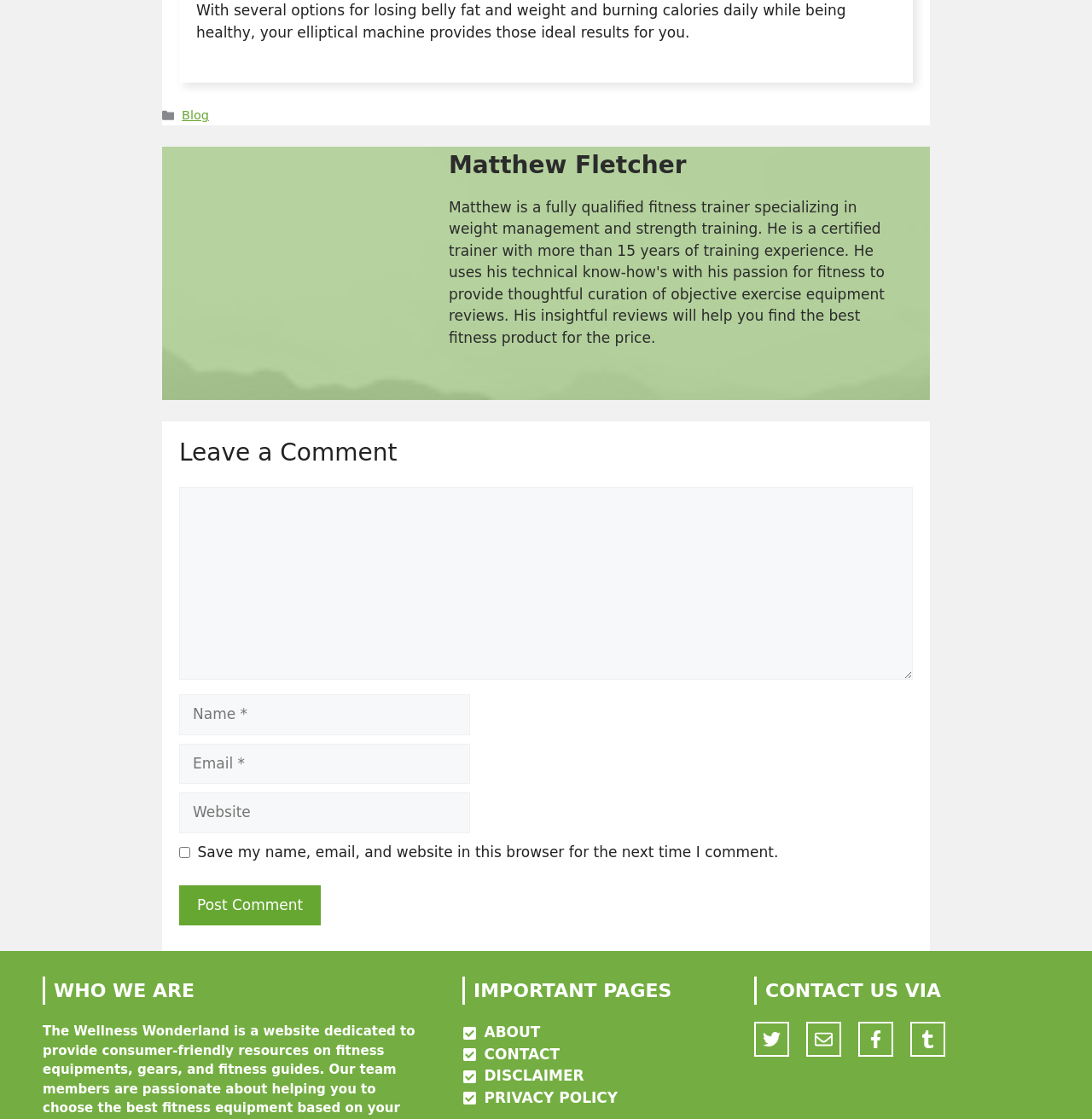Please find the bounding box for the following UI element description. Provide the coordinates in (top-left x, top-left y, bottom-right x, bottom-right y) format, with values between 0 and 1: PRIVACY POLICY

[0.423, 0.972, 0.566, 0.991]